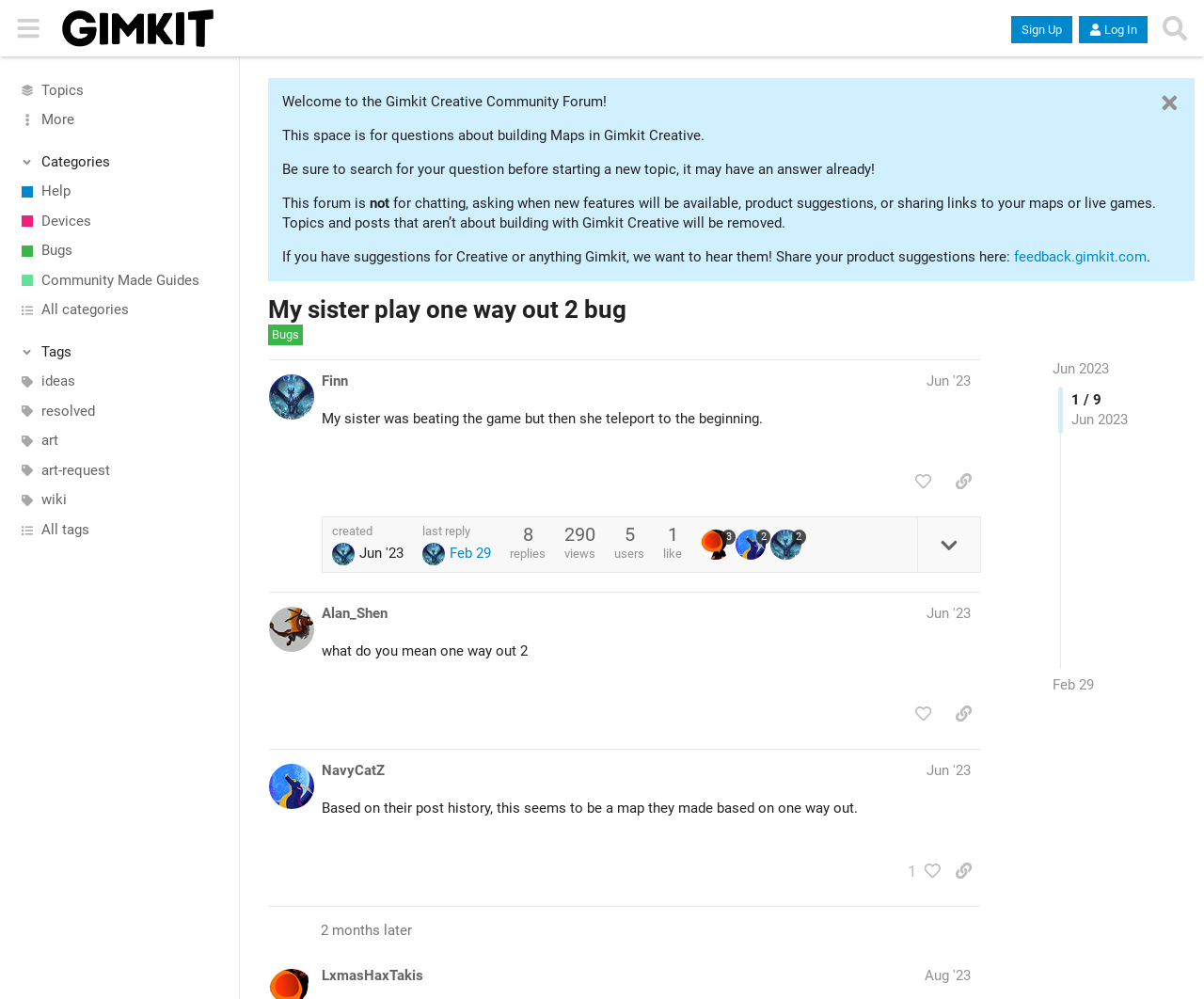Identify the text that serves as the heading for the webpage and generate it.

My sister play one way out 2 bug